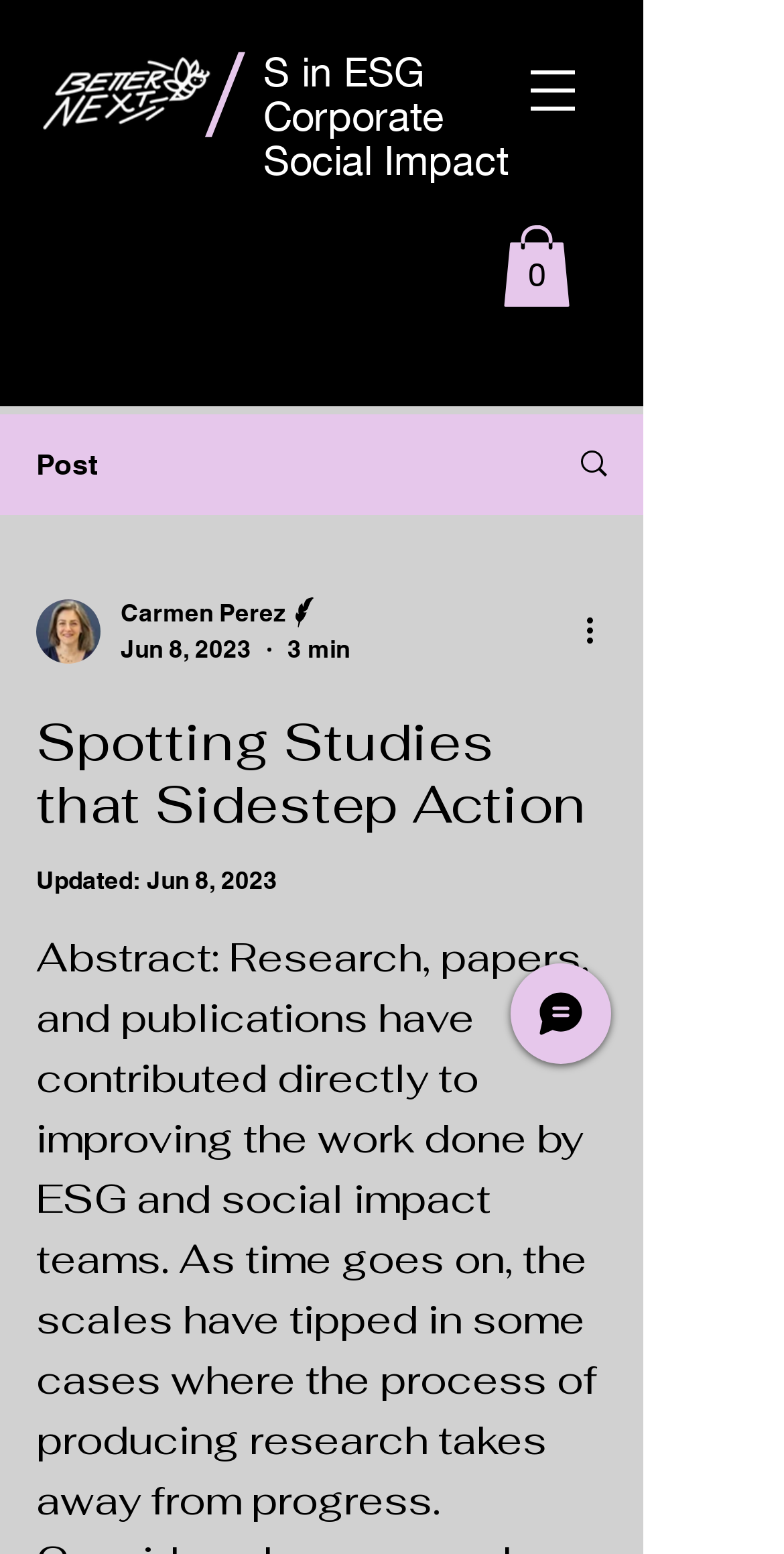Please find the bounding box coordinates of the element's region to be clicked to carry out this instruction: "Chat with us".

[0.651, 0.62, 0.779, 0.685]